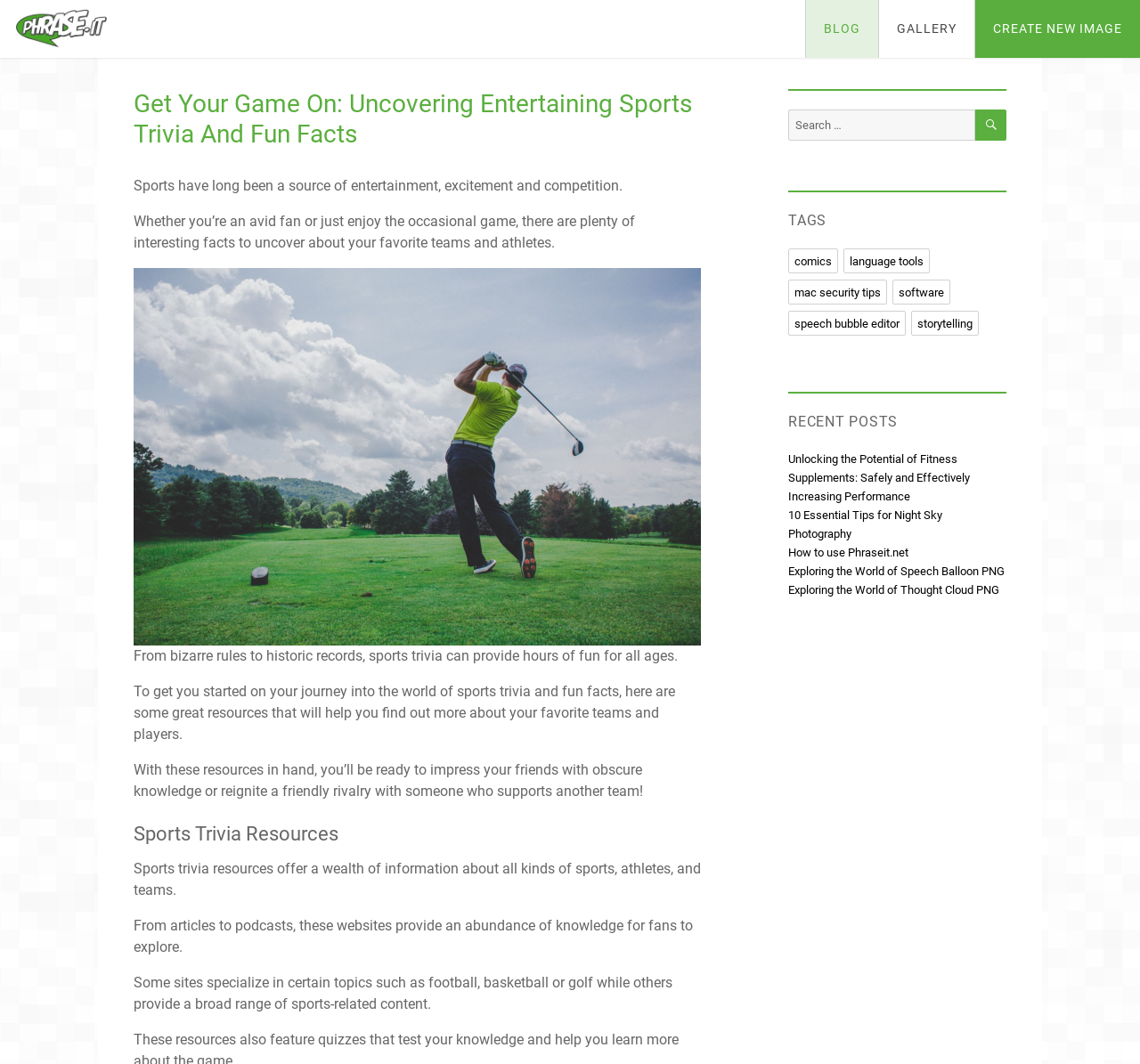Specify the bounding box coordinates of the element's area that should be clicked to execute the given instruction: "Visit the blog". The coordinates should be four float numbers between 0 and 1, i.e., [left, top, right, bottom].

[0.706, 0.0, 0.77, 0.054]